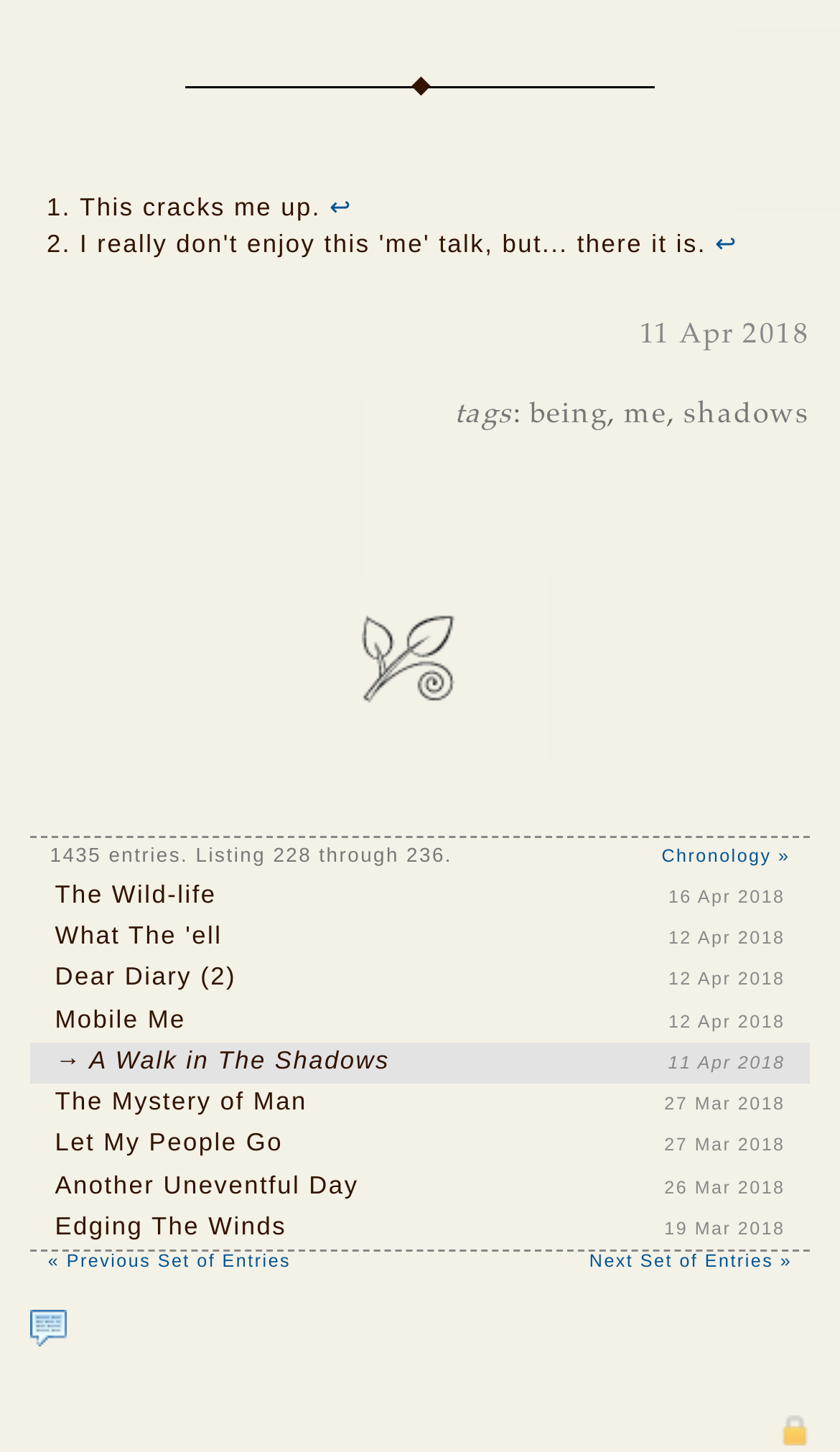Pinpoint the bounding box coordinates of the area that should be clicked to complete the following instruction: "Go to the next set of entries". The coordinates must be given as four float numbers between 0 and 1, i.e., [left, top, right, bottom].

[0.702, 0.861, 0.943, 0.876]